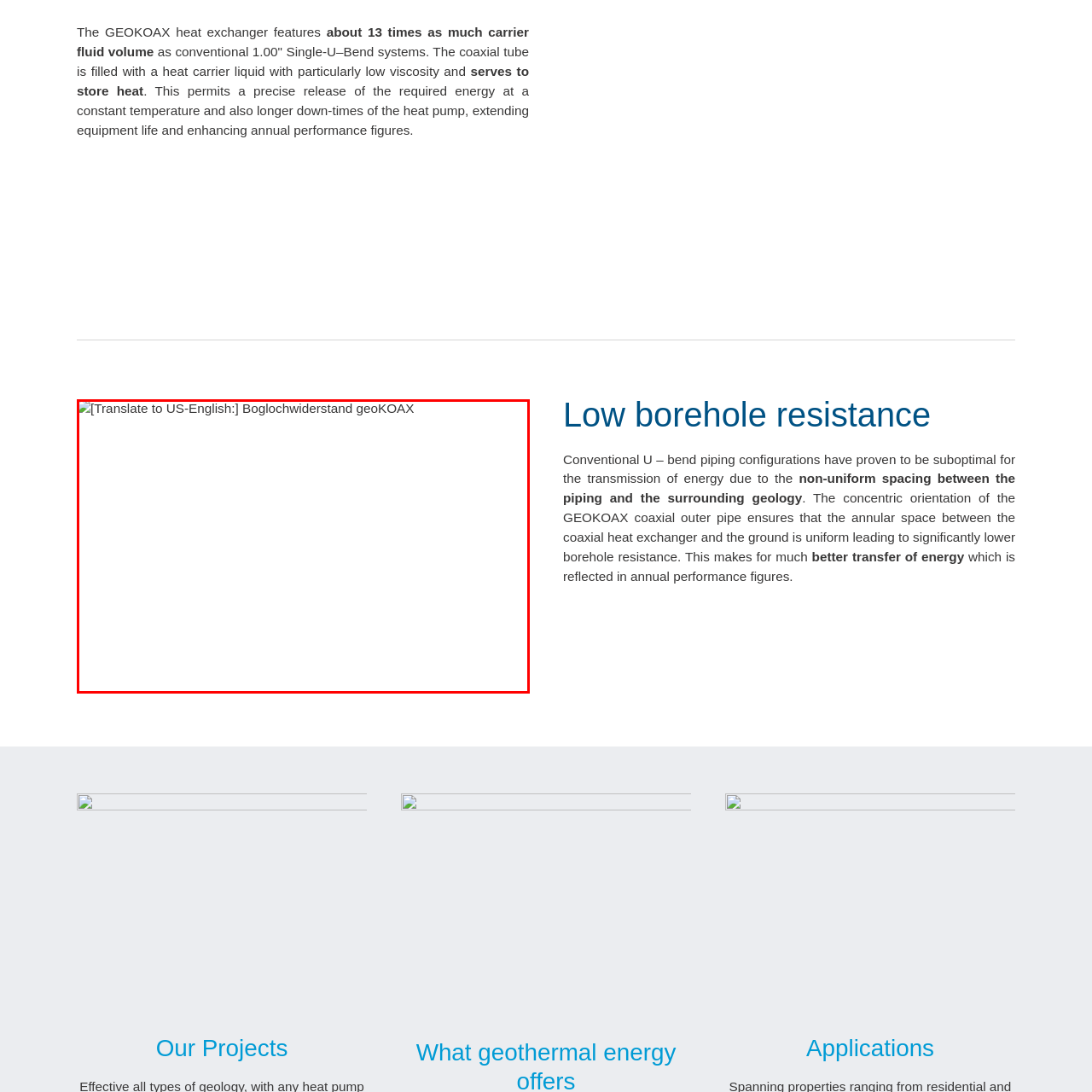Please provide a comprehensive description of the image highlighted by the red bounding box.

The image showcases the "Boglochwiderstand geoKOAX," which translates to "borehole resistance geoKOAX" in English. This image is likely associated with the benefits of the GEOKOAX heat exchanger, emphasizing its advanced design. It is situated among content discussing the efficiency of coaxial heat exchangers compared to conventional systems, highlighting superior energy transfer due to reduced borehole resistance. By maintaining uniform spacing in the annular space between the heat exchanger and the ground, the GEOKOAX system significantly optimizes performance and enhances the lifespan of associated equipment.